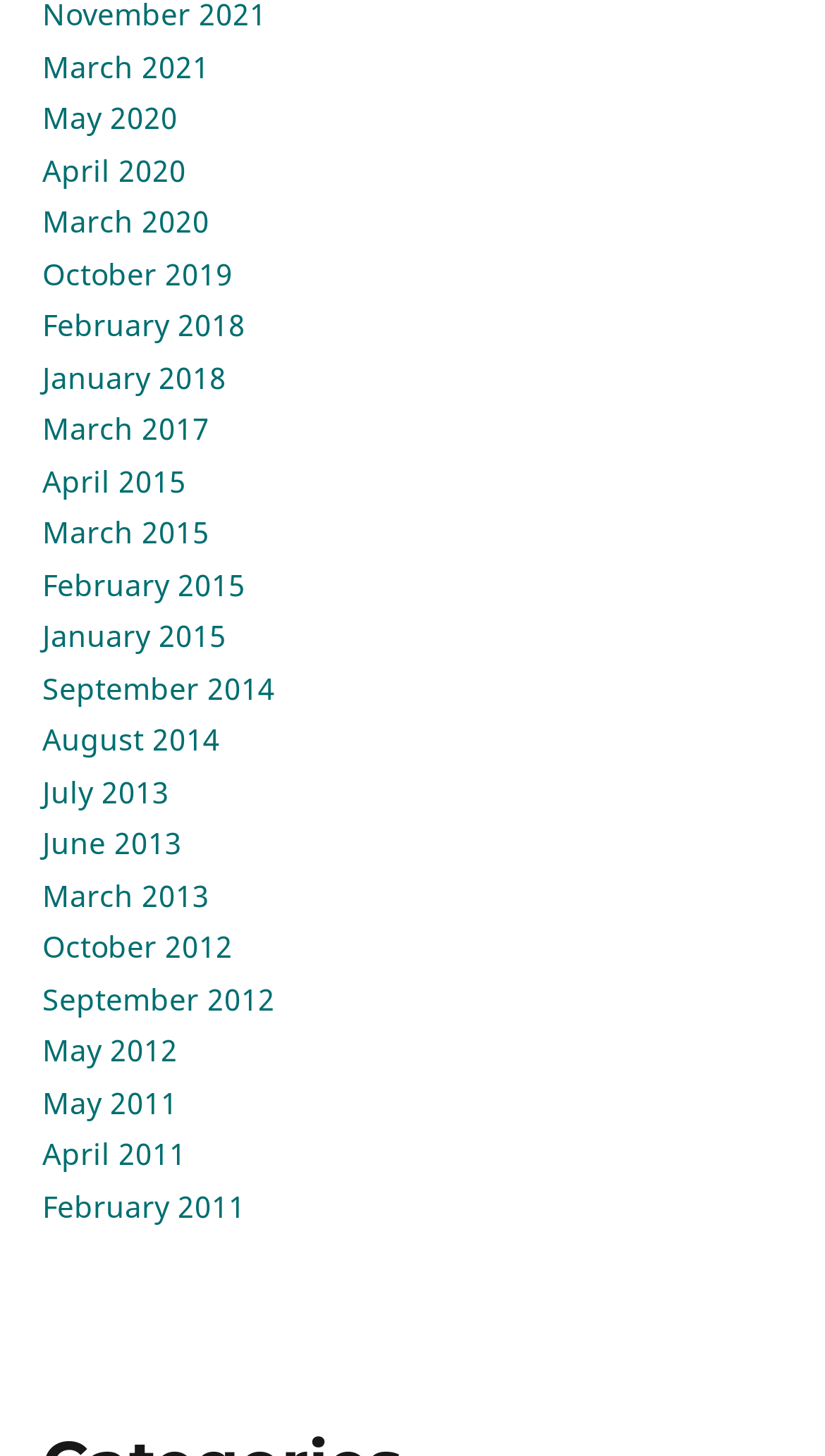Please provide a comprehensive response to the question based on the details in the image: What is the month listed between May 2020 and April 2020?

By examining the list of links, I found that the month listed between May 2020 and April 2020 is March 2020.